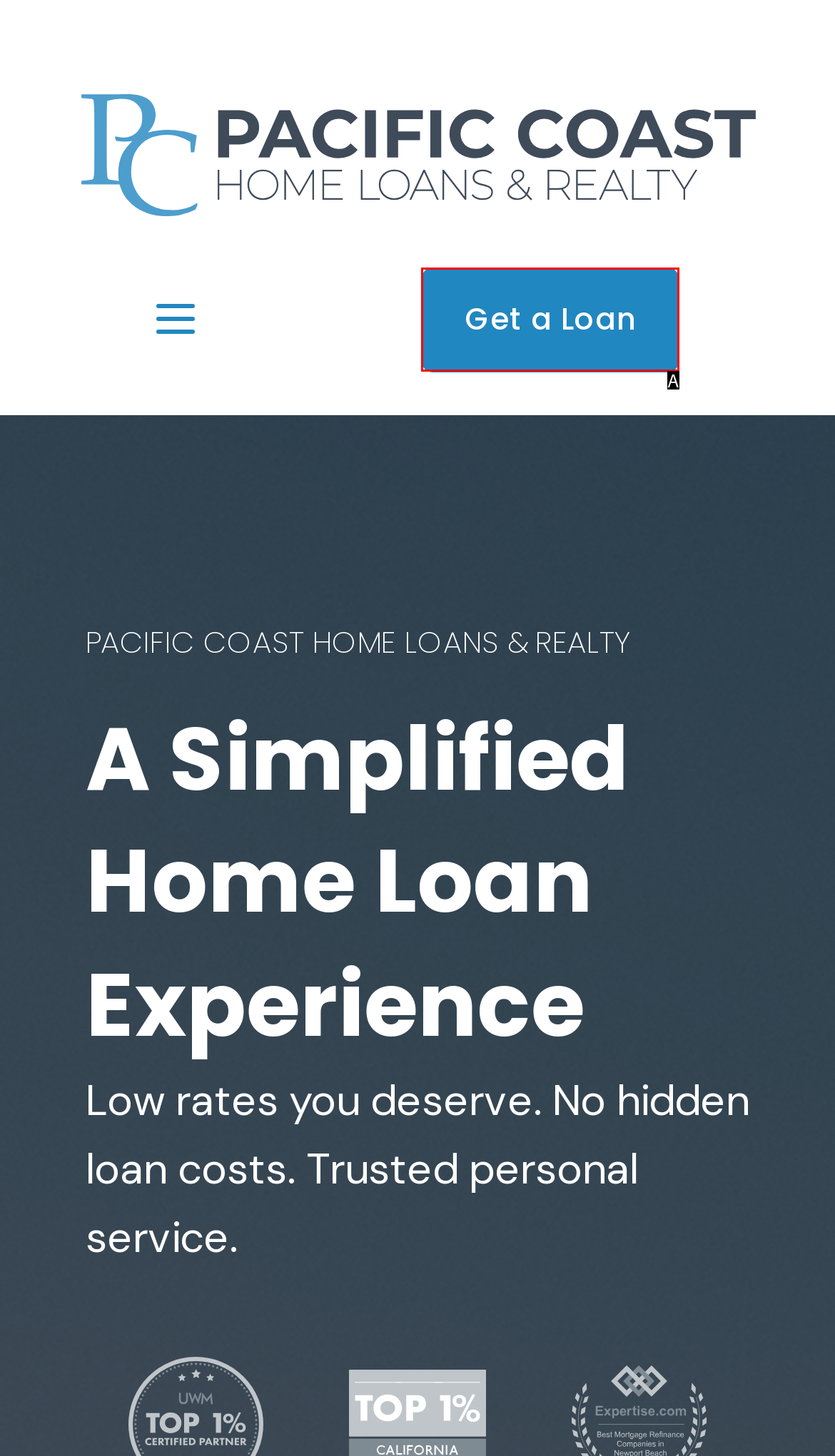Tell me which one HTML element best matches the description: Dispute Resolution Committee
Answer with the option's letter from the given choices directly.

None